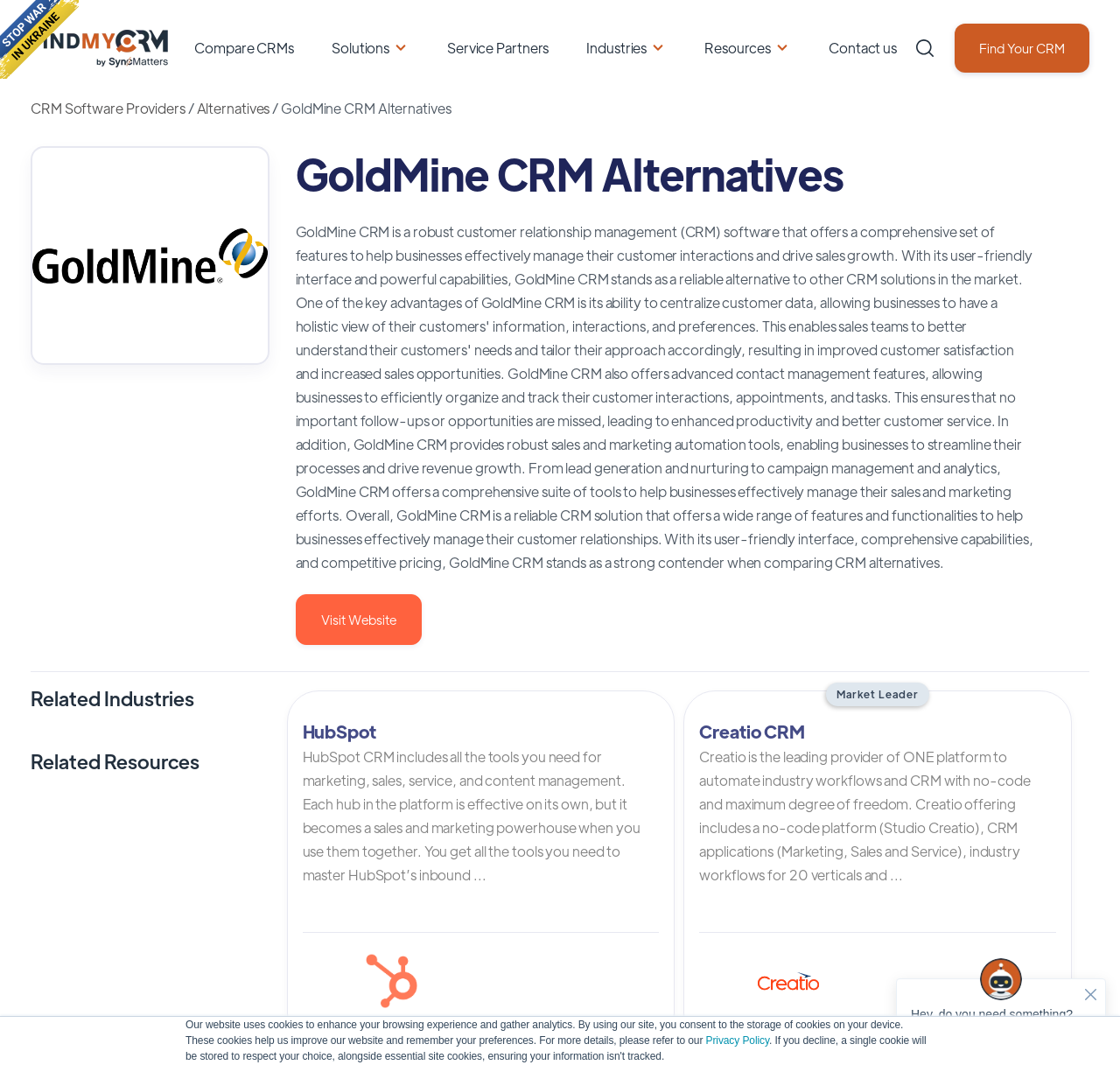Determine the coordinates of the bounding box that should be clicked to complete the instruction: "Compare CRMs". The coordinates should be represented by four float numbers between 0 and 1: [left, top, right, bottom].

[0.174, 0.036, 0.263, 0.053]